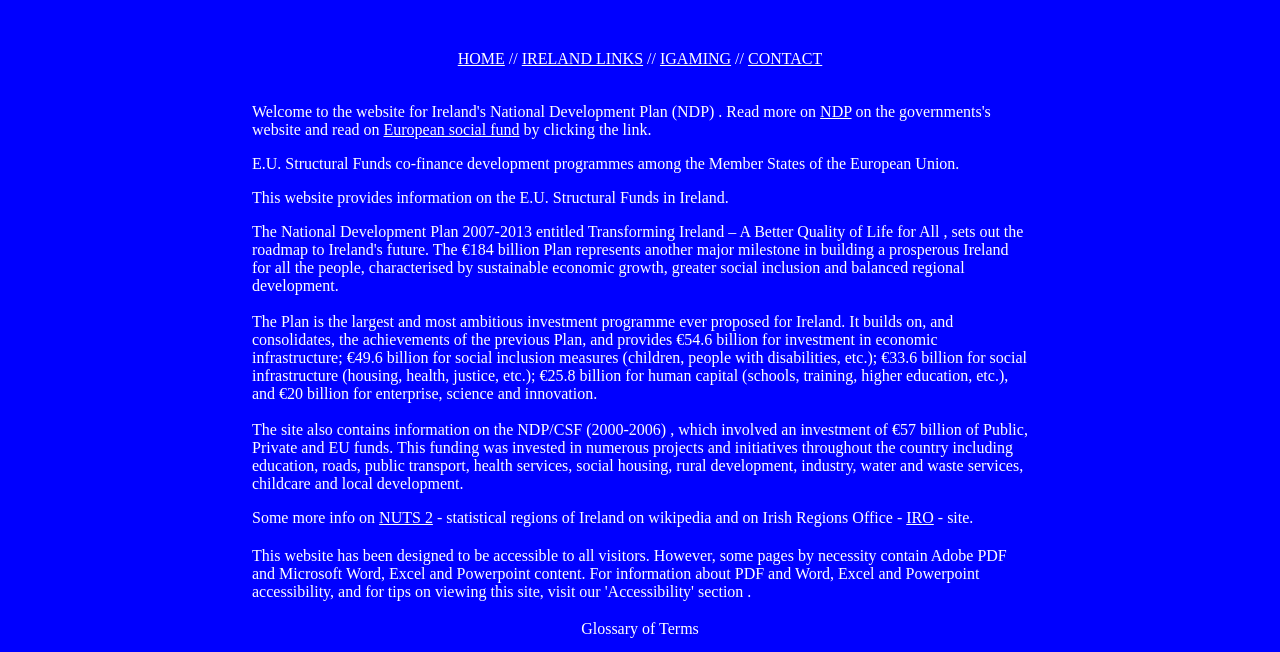Determine the bounding box coordinates of the element's region needed to click to follow the instruction: "Learn about NUTS 2 - statistical regions of Ireland". Provide these coordinates as four float numbers between 0 and 1, formatted as [left, top, right, bottom].

[0.296, 0.781, 0.338, 0.807]